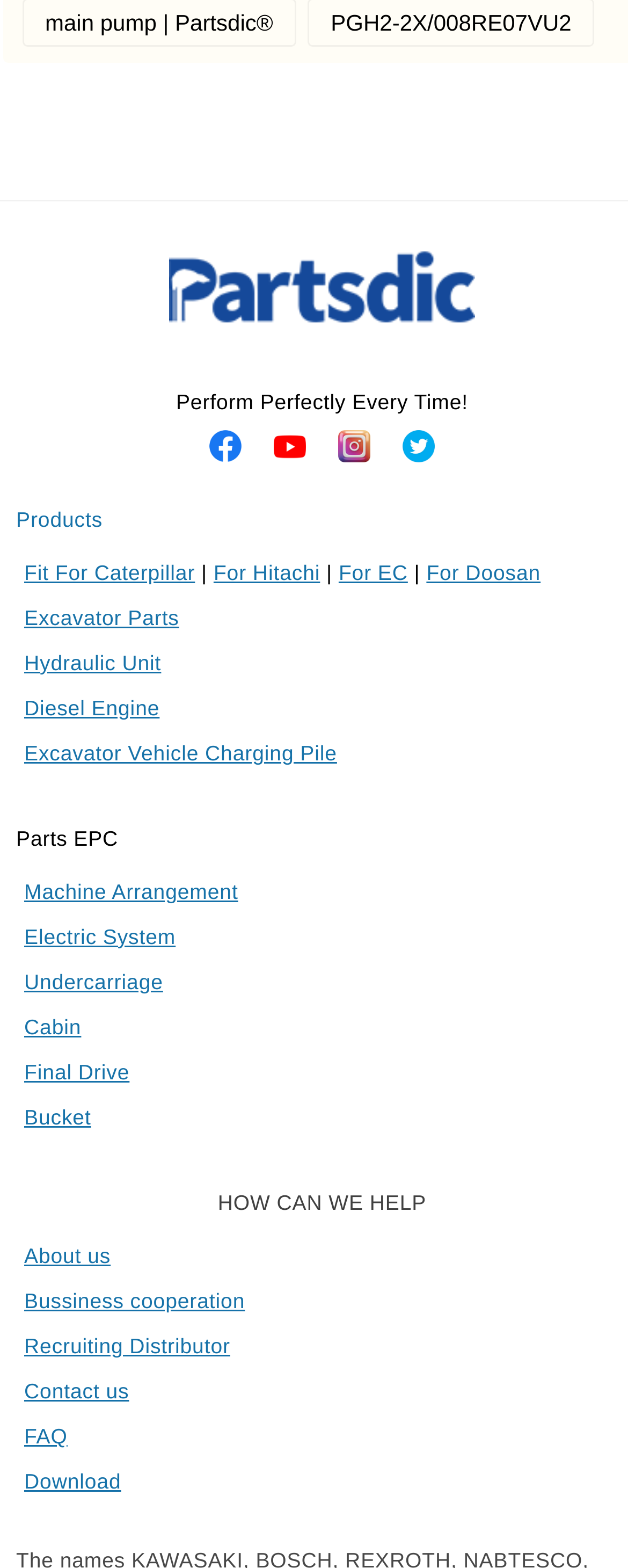Bounding box coordinates should be provided in the format (top-left x, top-left y, bottom-right x, bottom-right y) with all values between 0 and 1. Identify the bounding box for this UI element: HOW CAN WE HELP

[0.026, 0.753, 1.0, 0.782]